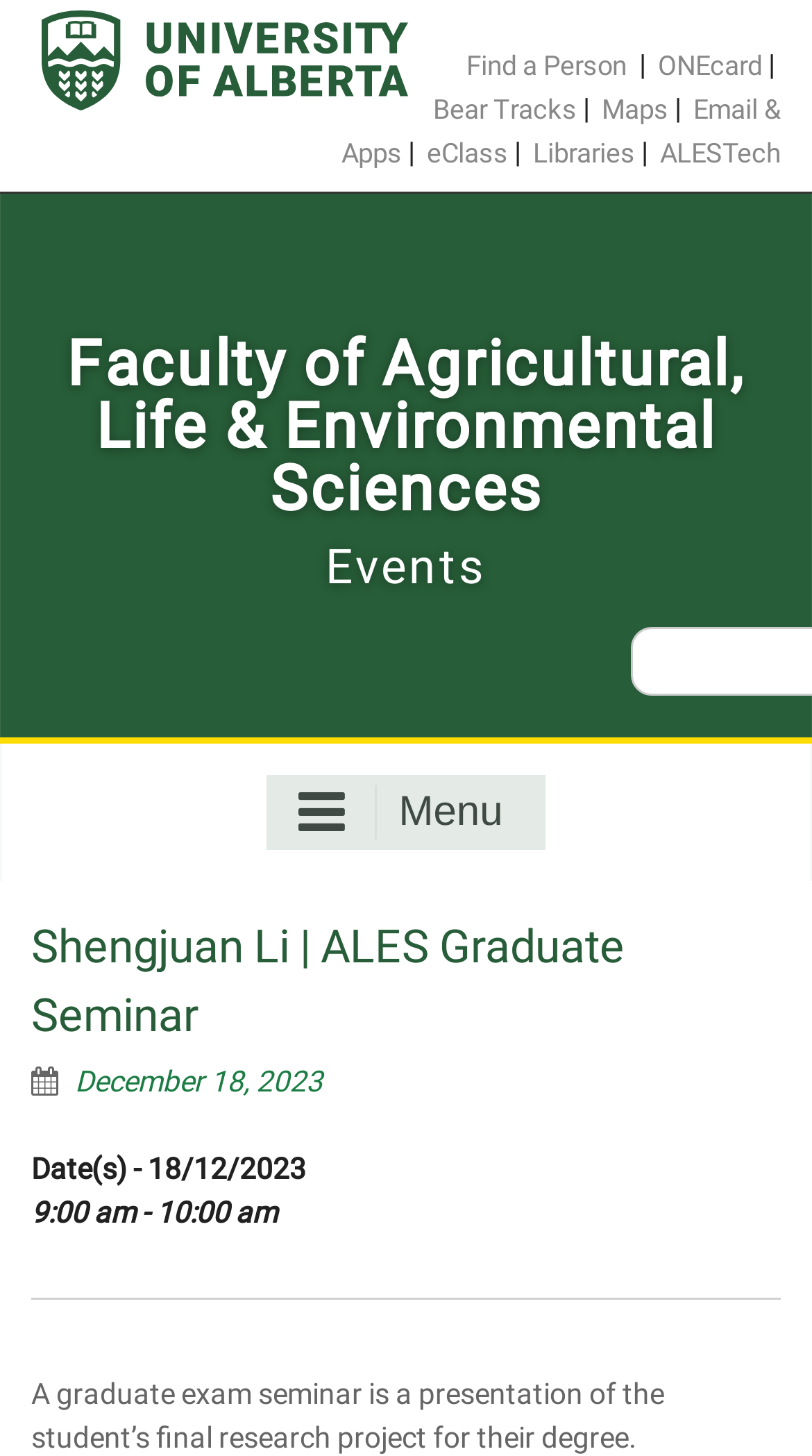Provide a brief response to the question below using a single word or phrase: 
What is the purpose of the graduate exam seminar?

Presentation of final research project